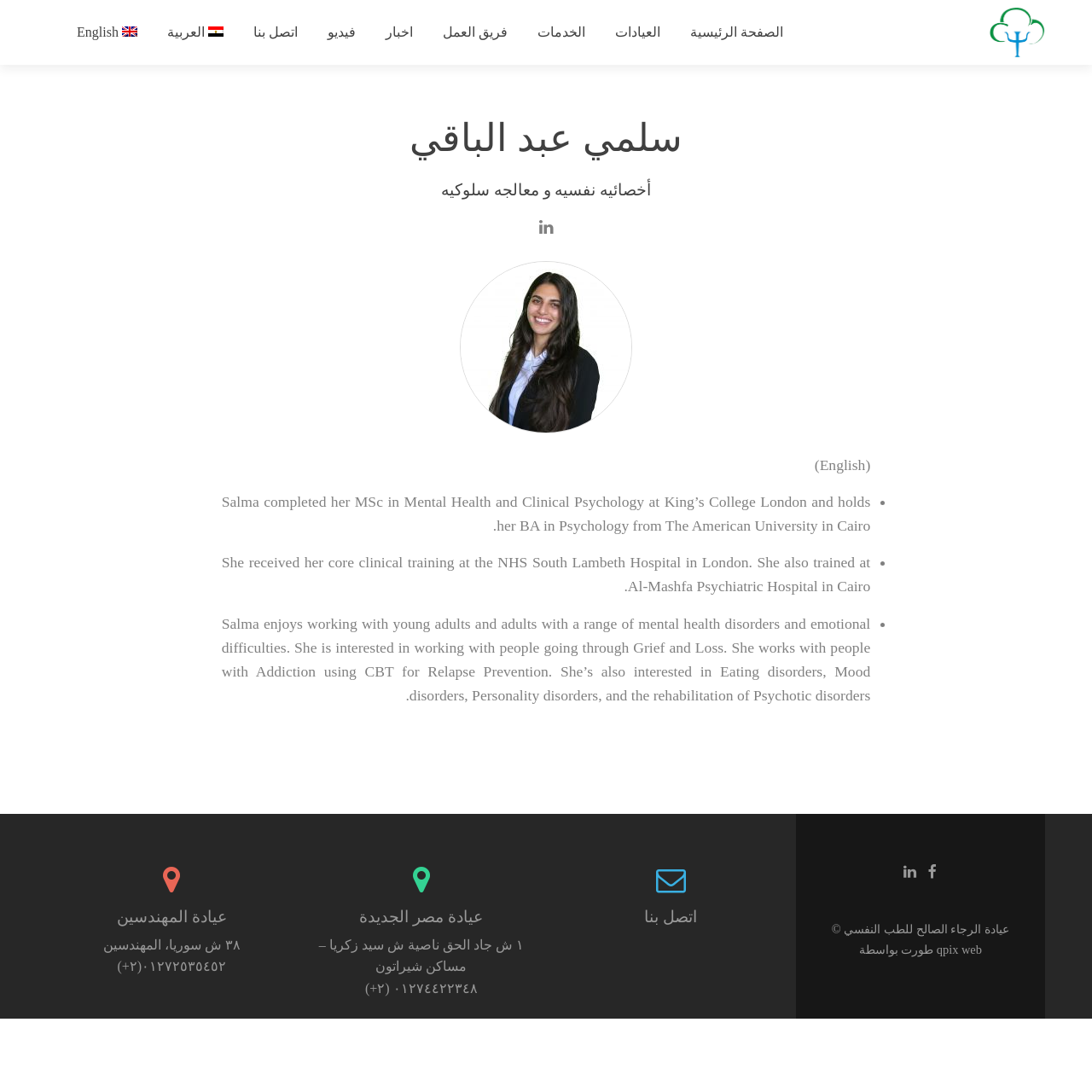Answer the question with a single word or phrase: 
What is the profession of Salma?

Psychiatrist